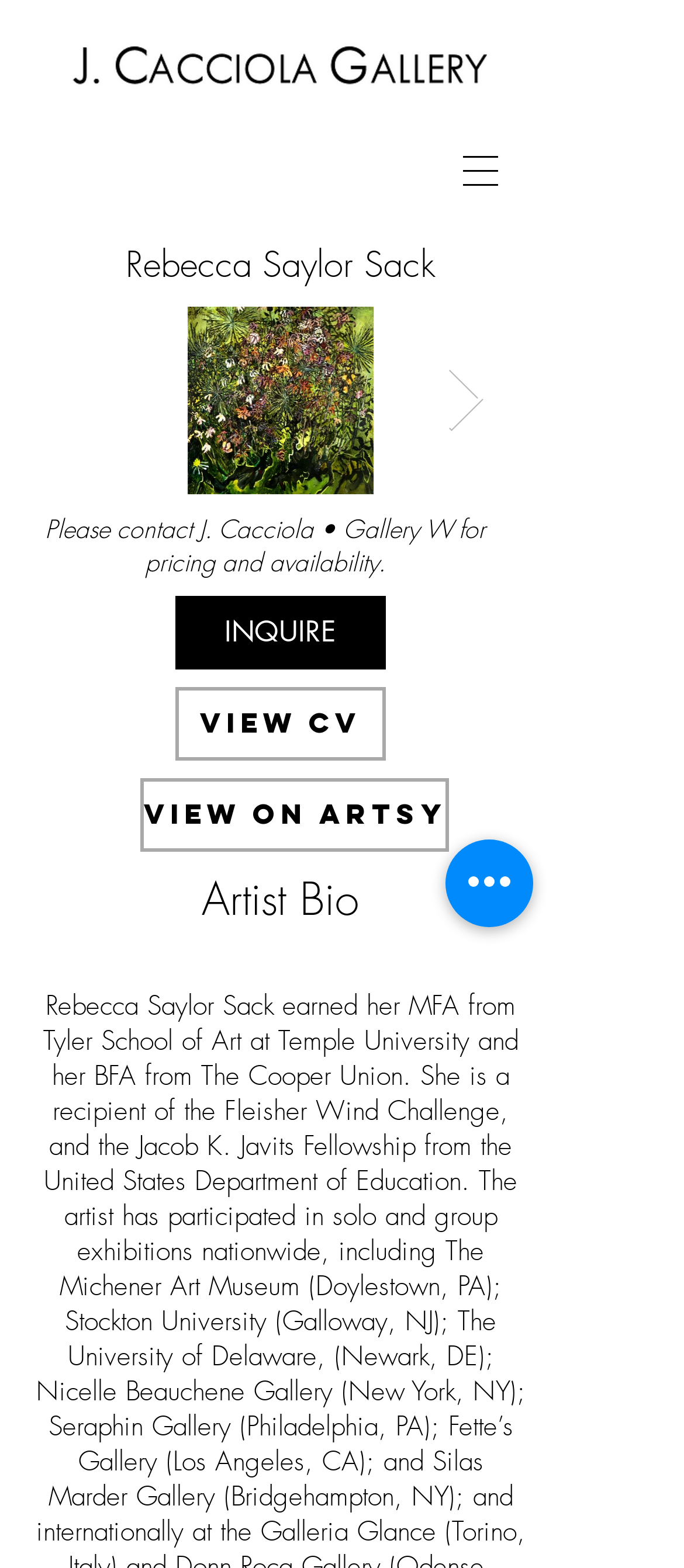Explain in detail what you observe on this webpage.

The webpage is about Rebecca Saylor Sack, an artist, and is hosted by J. Cacciola Gallery W. At the top left corner, there is a logo of J. Cacciola Gallery W, which is an image linked to a screenshot. Below the logo, there is a heading with the artist's name, Rebecca Saylor Sack. 

On the top right side, there is a navigation menu labeled "Site" with a button that has a popup menu. The navigation menu is accompanied by an image. 

Below the navigation menu, there are several buttons and links. A "Love" button with a checkbox and an image is located on the left side, while a "Next Item" button with an image is on the right side. In the middle, there are three links: "INQUIRE", "View on Artsy", and "View CV". 

Further down, there is a section labeled "Artist Bio" with a static text describing the artist. Below this section, there is a paragraph of text providing information on how to contact the gallery for pricing and availability. 

At the bottom right corner, there is a "Quick actions" button. Overall, the webpage has a simple layout with a focus on the artist's information and navigation.